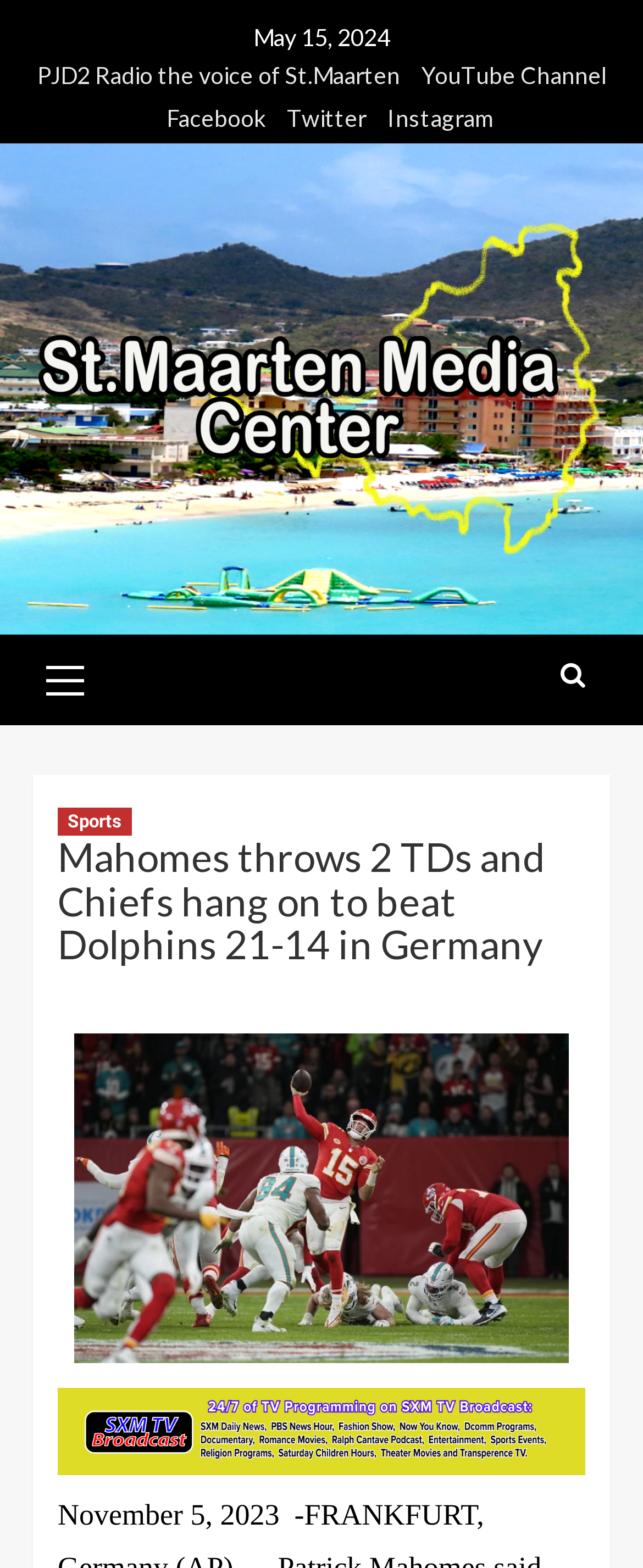What is the date mentioned on the webpage?
Can you give a detailed and elaborate answer to the question?

I found the date 'May 15, 2024' on the webpage, which is displayed as a static text element.